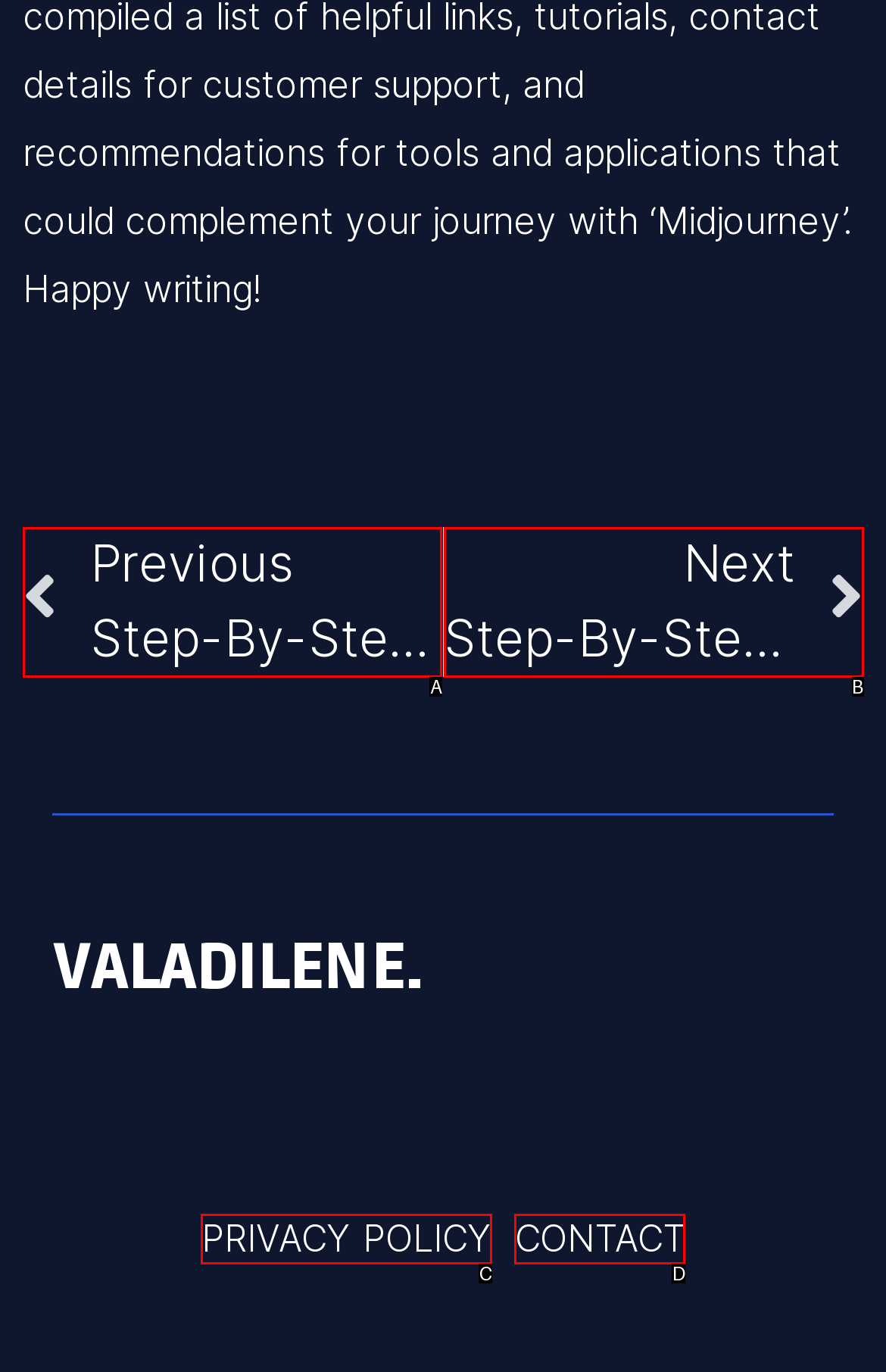Please identify the UI element that matches the description: PRIVACY POLICY
Respond with the letter of the correct option.

C